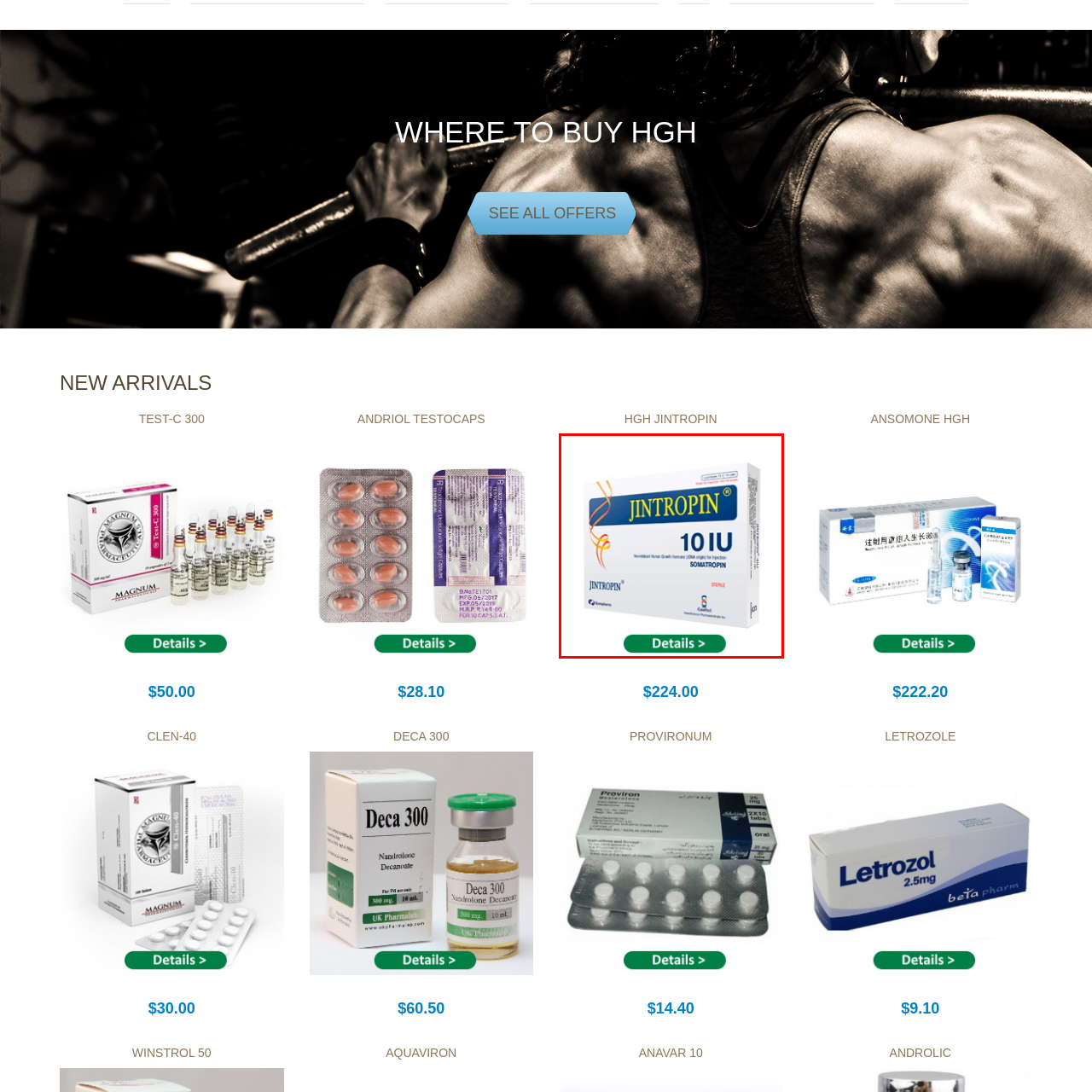What is the dosage information?
Please closely examine the image within the red bounding box and provide a detailed answer based on the visual information.

The dosage information is stated on the packaging, which is '10 IU', indicating the amount of the product in the box.